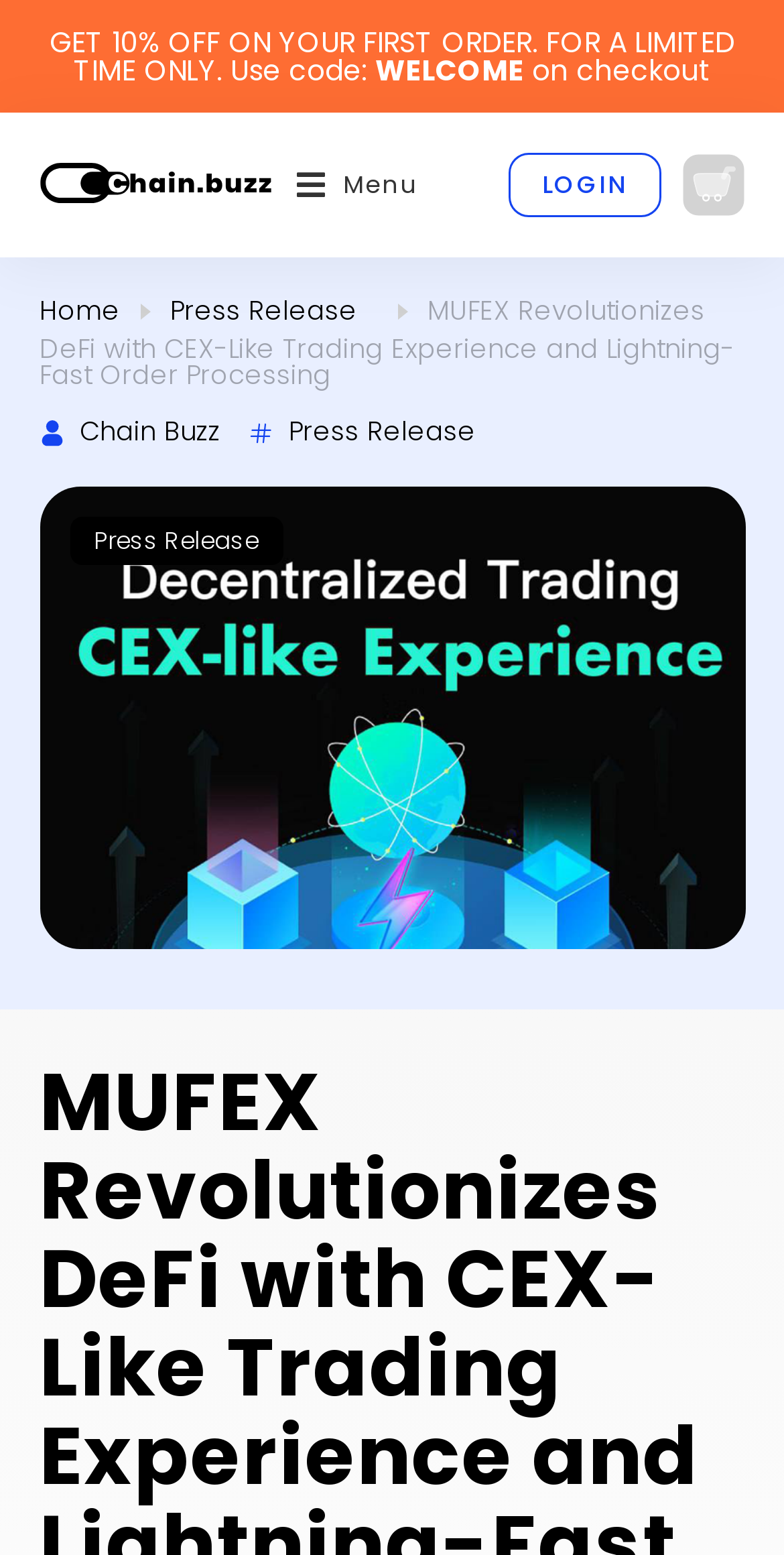Offer an in-depth caption of the entire webpage.

The webpage is about MUFEX, a decentralized exchange (DEX) founded by industry veterans, and its impact on the DeFi space. 

At the top of the page, there is a promotional banner that spans almost the entire width, offering 10% off on the first order for a limited time, with a code to be used on checkout. Below this banner, there is a logo on the left, a menu button on the right, and a "LOGIN" link and a cart link with an icon on the far right.

The main content area is divided into sections, with a header section that contains a breadcrumb navigation menu. The breadcrumb menu has links to "Home" and "Press Release" separated by separator icons. Below the breadcrumb menu, there is a title that reads "MUFEX Revolutionizes DeFi with CEX-Like Trading Experience and Lightning-Fast Order Processing". 

On the left side of the title, there is a small icon, and on the right side, there are links to "Chain Buzz" and another "Press Release" link. Further down, there is another "Press Release" link. The overall layout is organized, with clear headings and concise text.